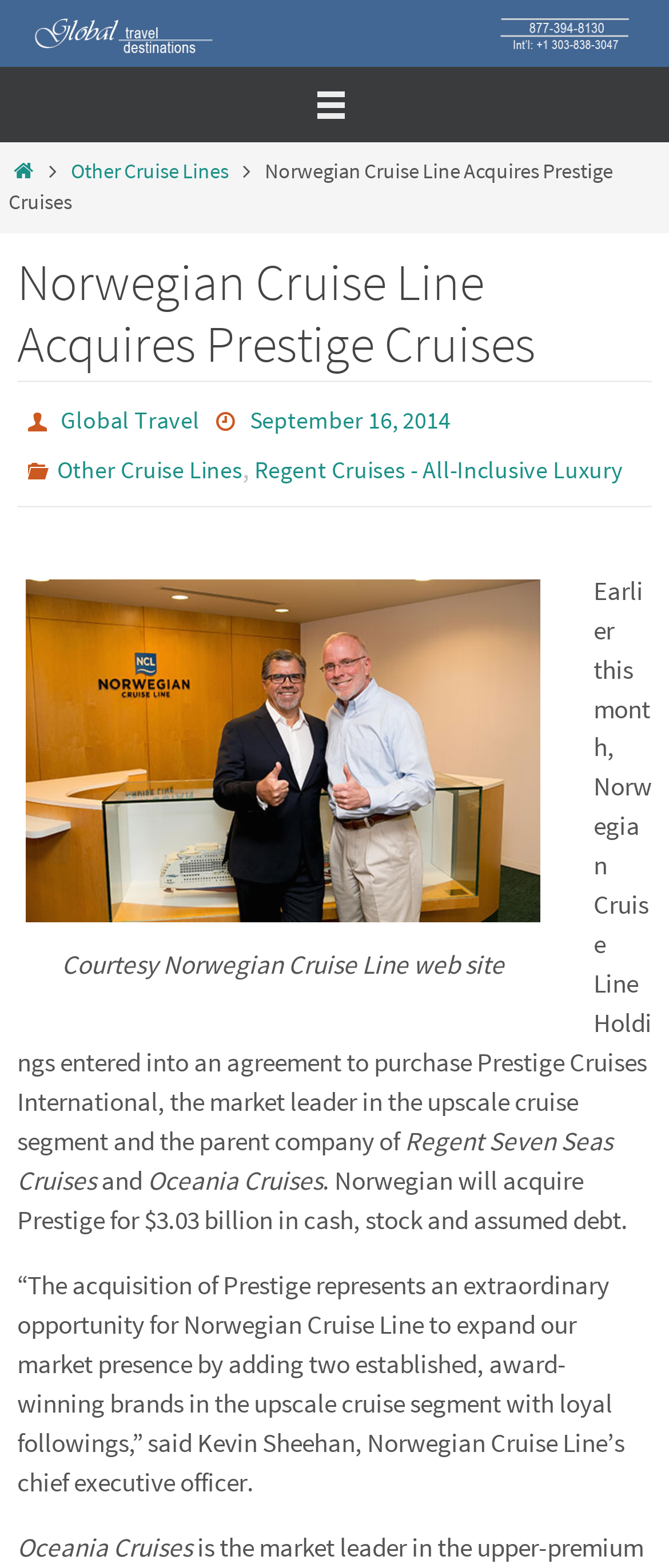Your task is to find and give the main heading text of the webpage.

Norwegian Cruise Line Acquires Prestige Cruises